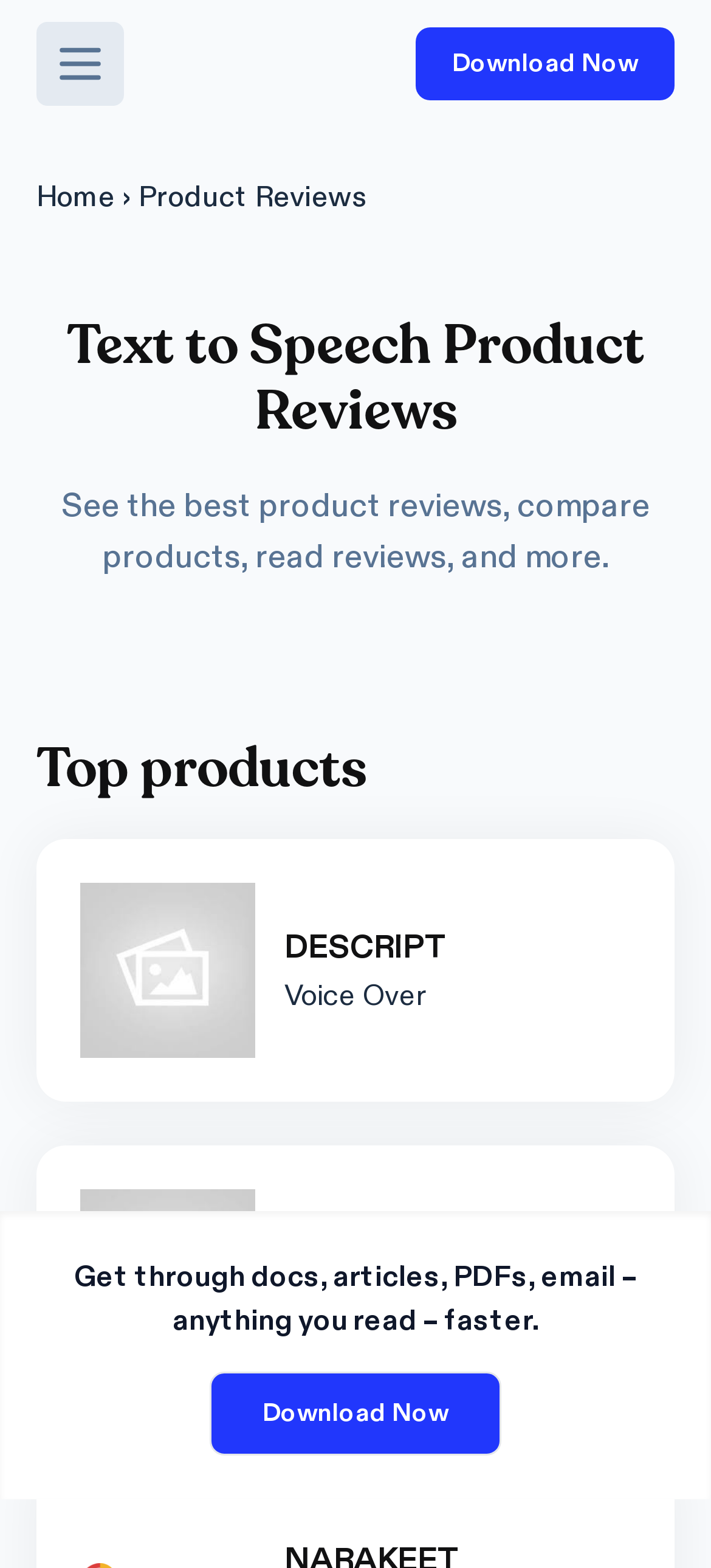Locate the UI element described by alt="speechify-light" and provide its bounding box coordinates. Use the format (top-left x, top-left y, bottom-right x, bottom-right y) with all values as floating point numbers between 0 and 1.

[0.226, 0.027, 0.541, 0.055]